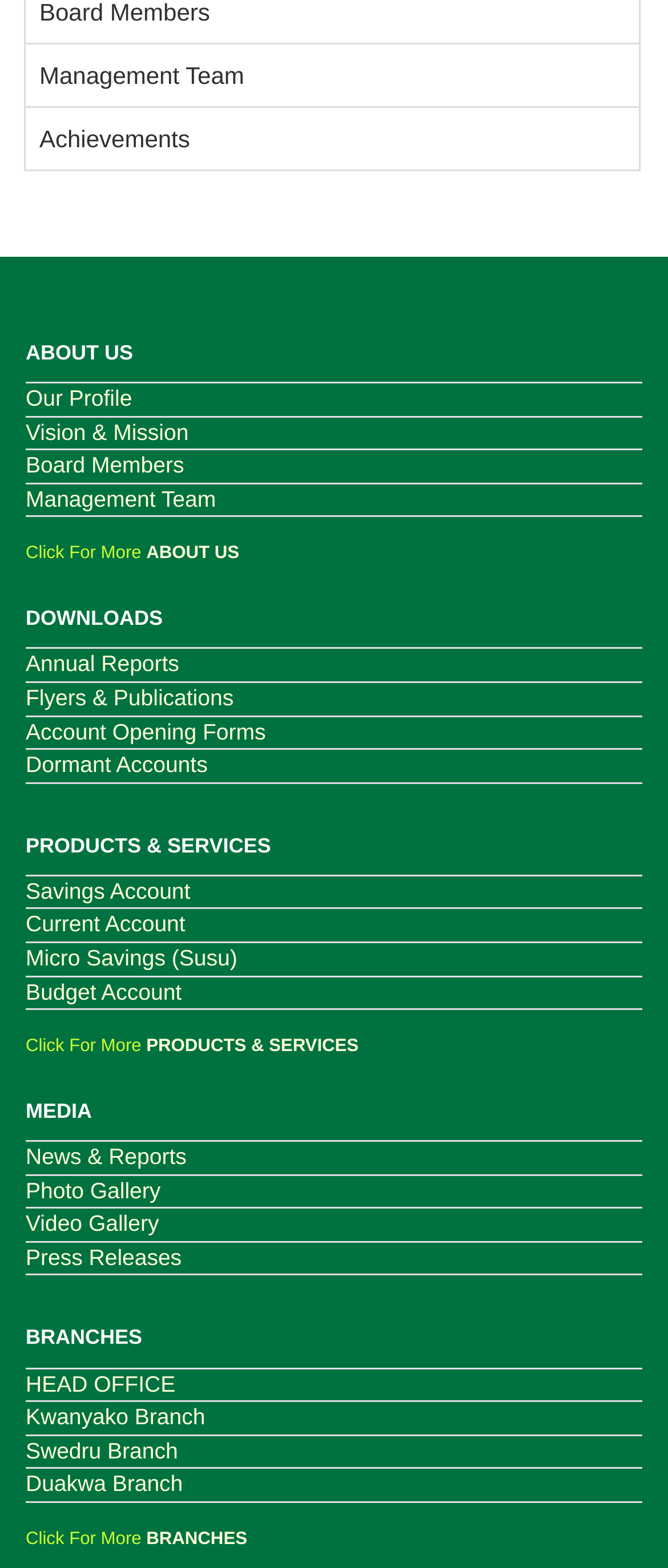What is the first link in the 'ABOUT US' section?
Based on the screenshot, respond with a single word or phrase.

Our Profile